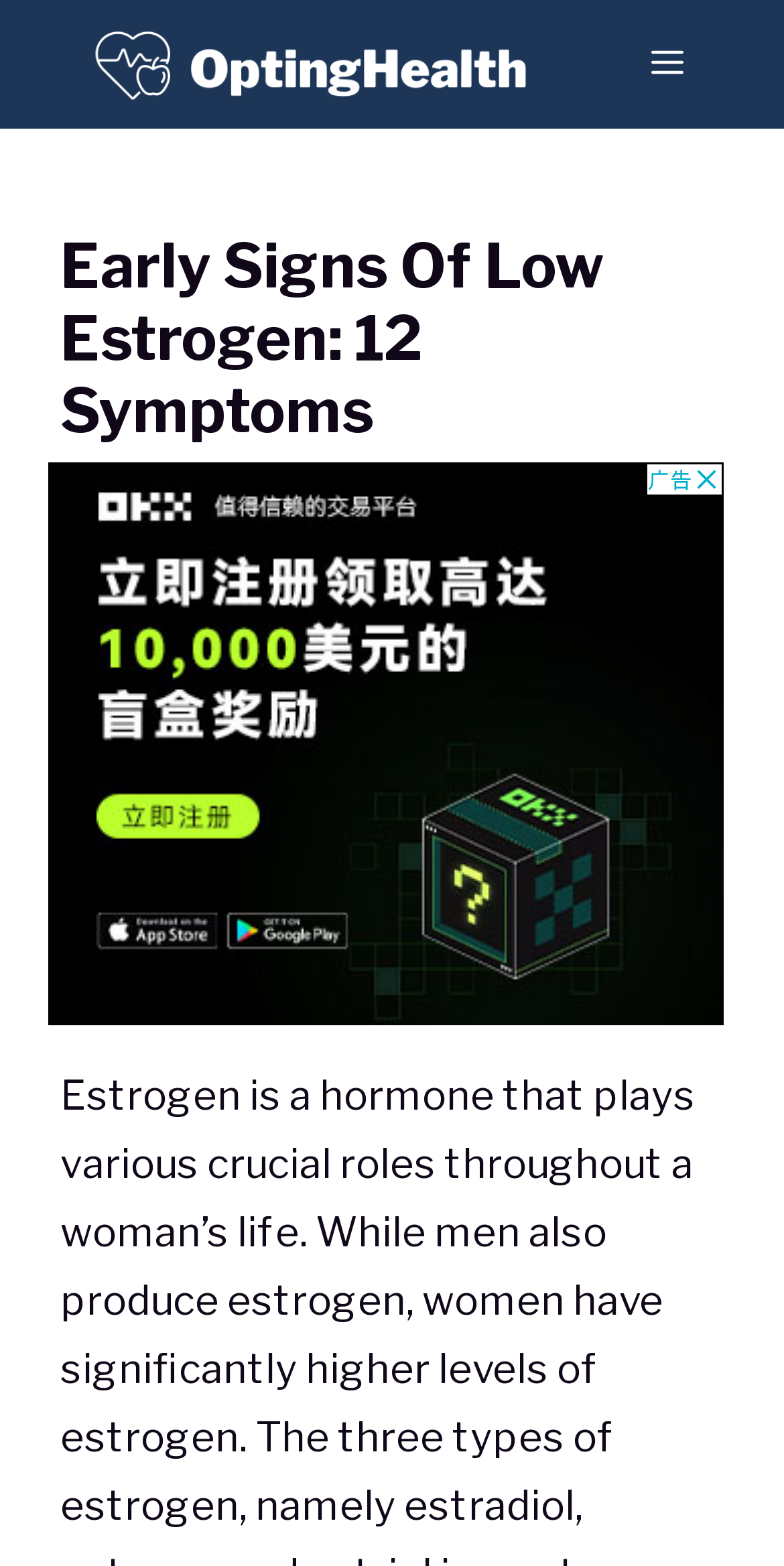Reply to the question with a single word or phrase:
What type of content is below the header?

Advertisement